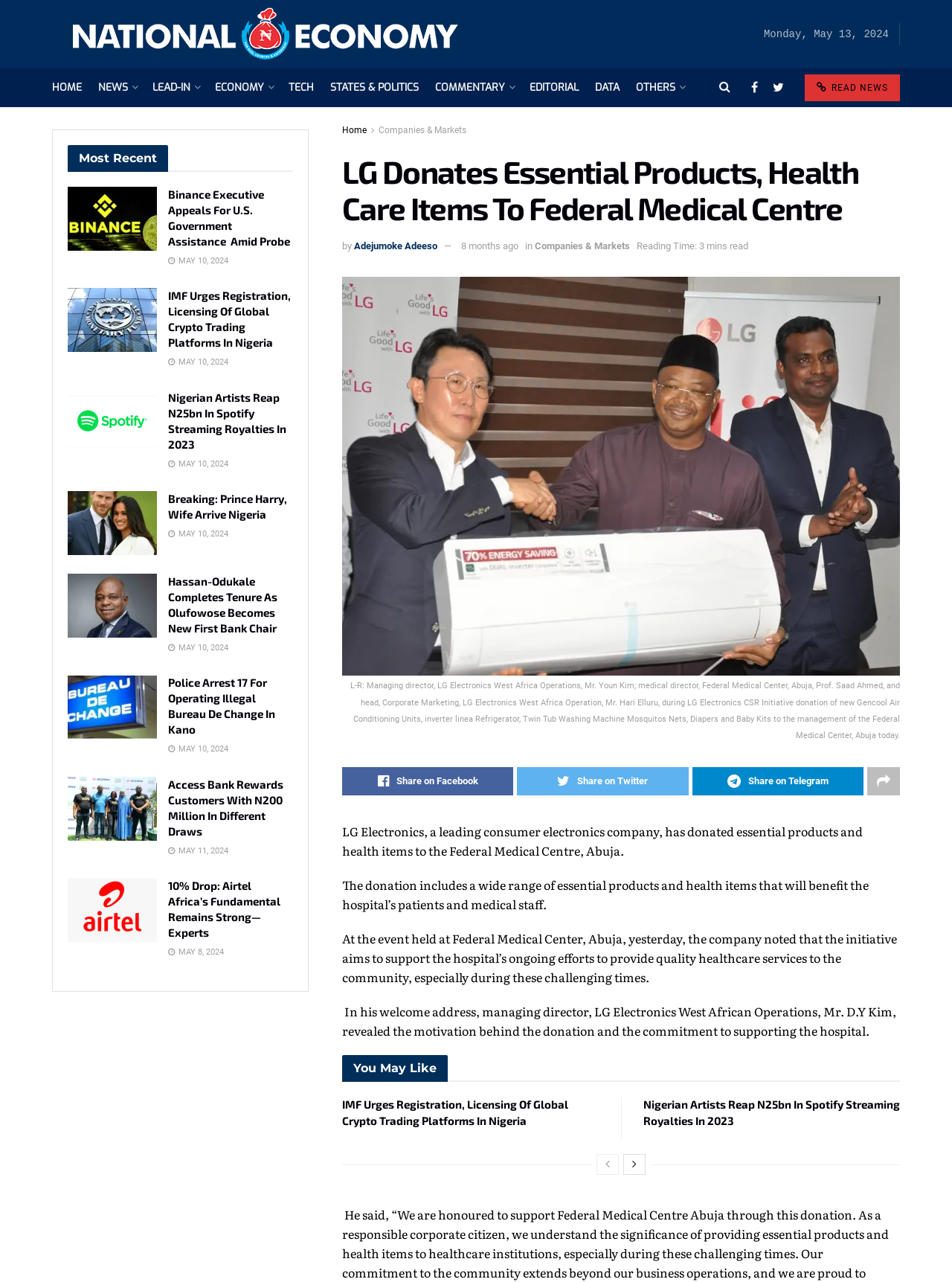Locate the bounding box coordinates of the UI element described by: "alt="National Economy"". Provide the coordinates as four float numbers between 0 and 1, formatted as [left, top, right, bottom].

[0.055, 0.0, 0.494, 0.053]